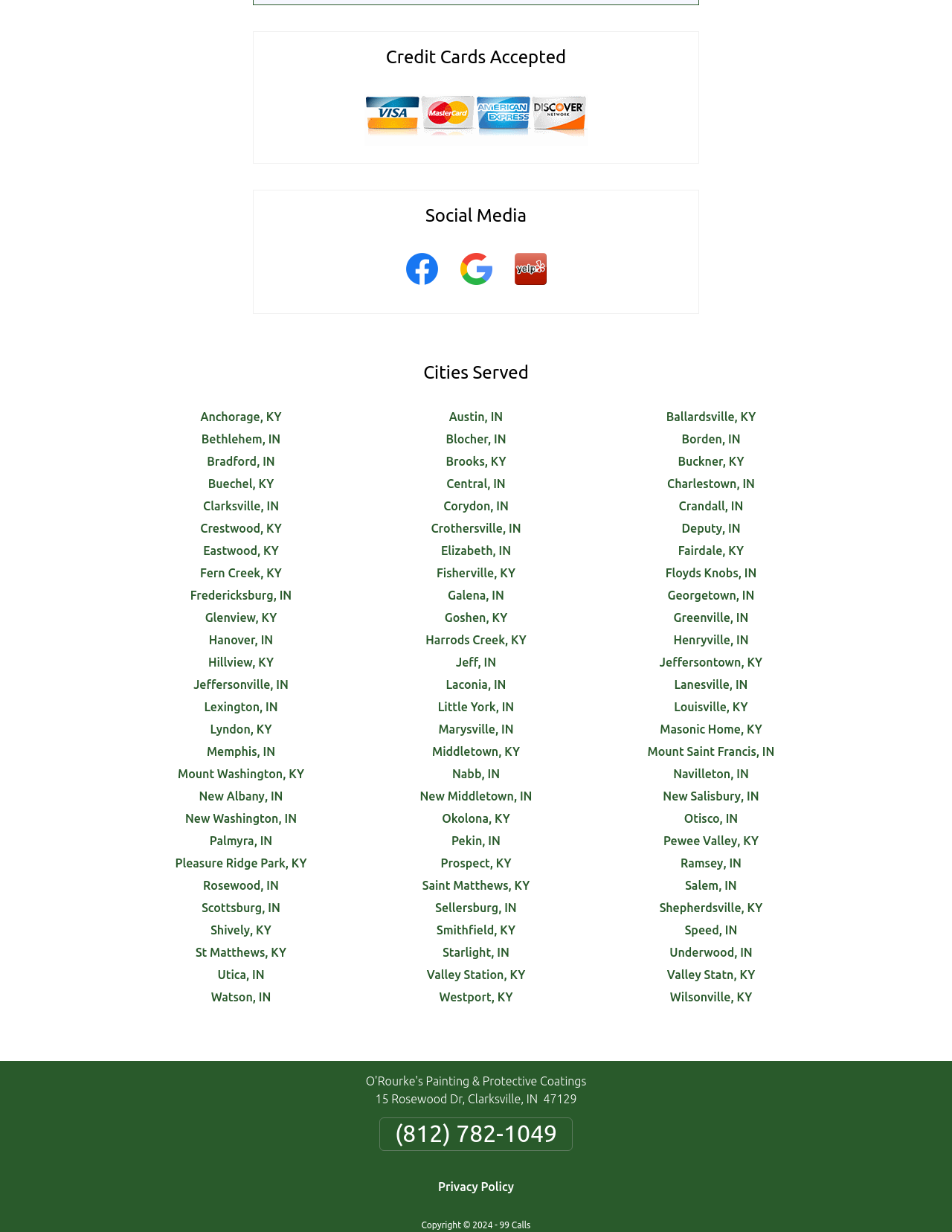Please identify the bounding box coordinates of the element's region that should be clicked to execute the following instruction: "Visit Jeffersonville, IN". The bounding box coordinates must be four float numbers between 0 and 1, i.e., [left, top, right, bottom].

[0.203, 0.55, 0.303, 0.561]